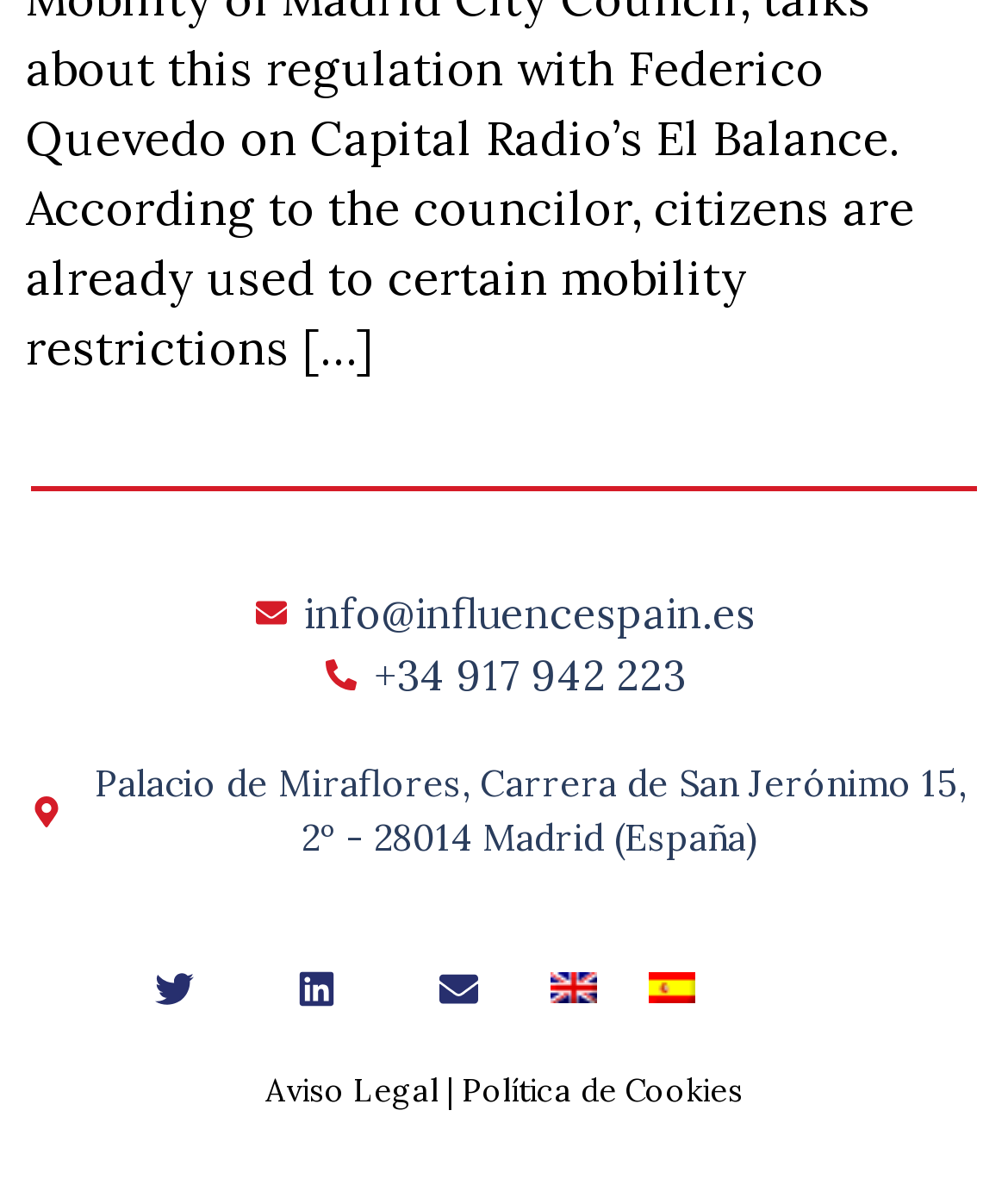Locate the UI element described by alt="ES" in the provided webpage screenshot. Return the bounding box coordinates in the format (top-left x, top-left y, bottom-right x, bottom-right y), ensuring all values are between 0 and 1.

[0.618, 0.815, 0.715, 0.865]